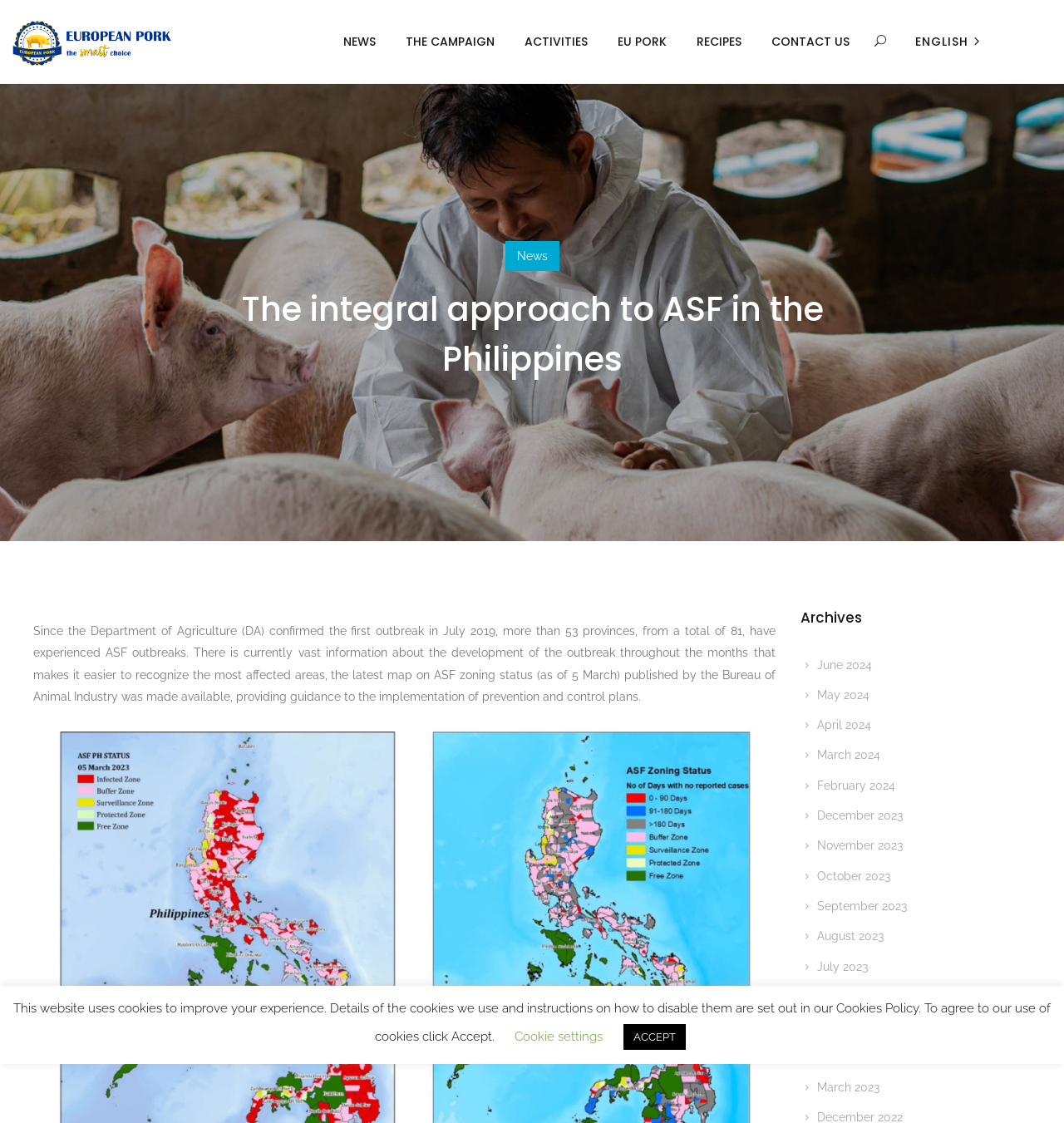Consider the image and give a detailed and elaborate answer to the question: 
How many provinces have experienced ASF outbreaks?

I found the answer by reading the text in the main content area, which states that 'more than 53 provinces, from a total of 81, have experienced ASF outbreaks'.